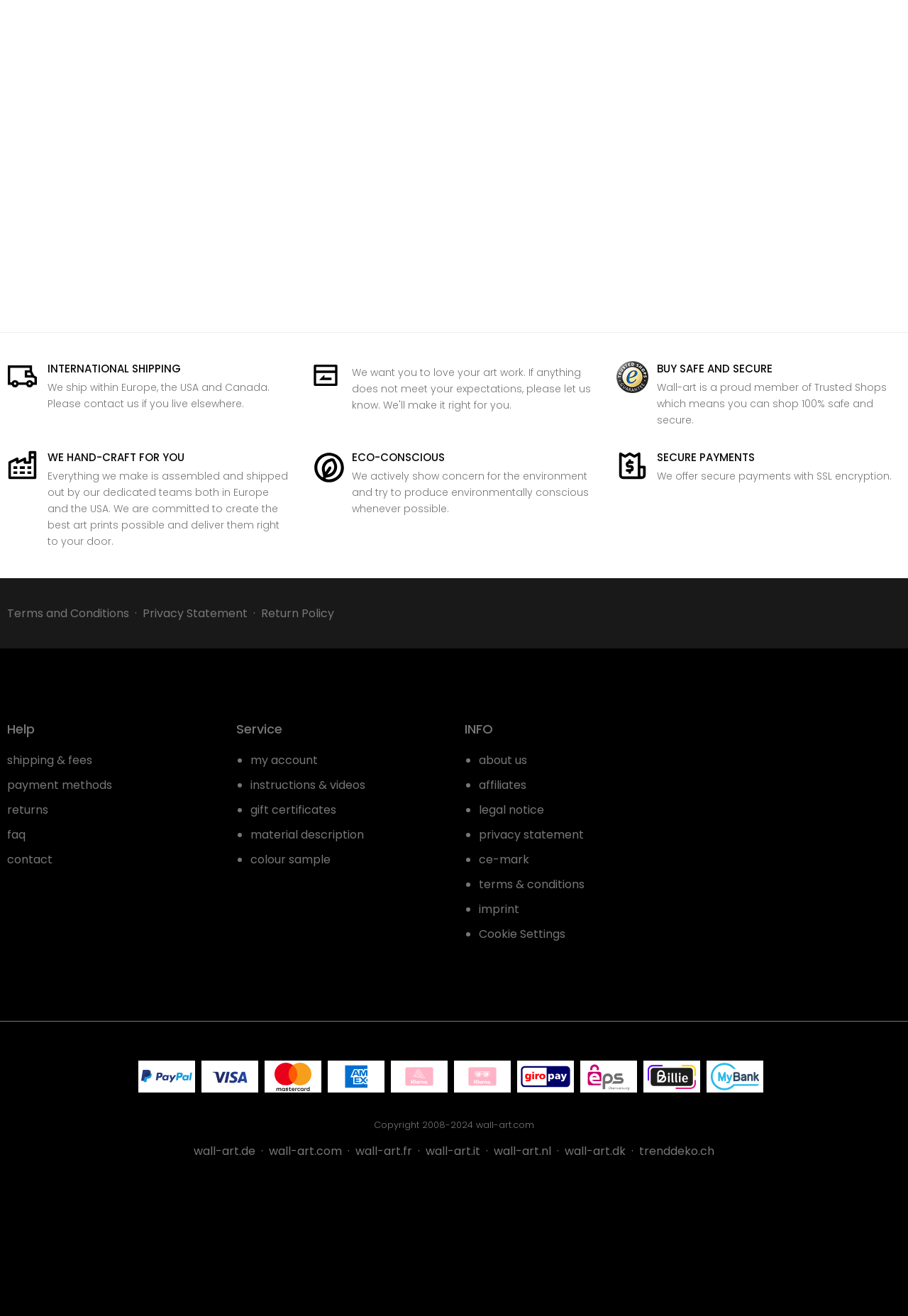Based on the description "INFO", find the bounding box of the specified UI element.

[0.512, 0.547, 0.742, 0.566]